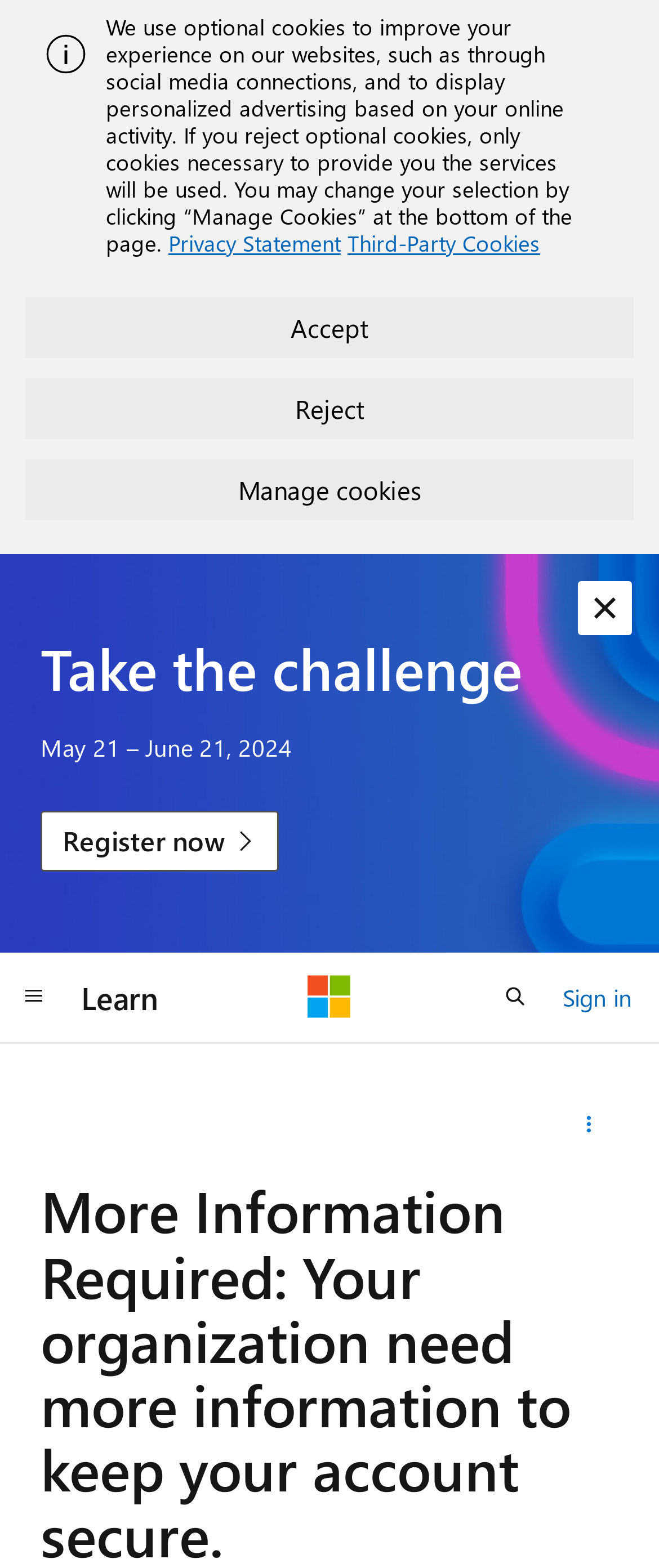Can you find the bounding box coordinates of the area I should click to execute the following instruction: "Share this question"?

[0.848, 0.7, 0.938, 0.734]